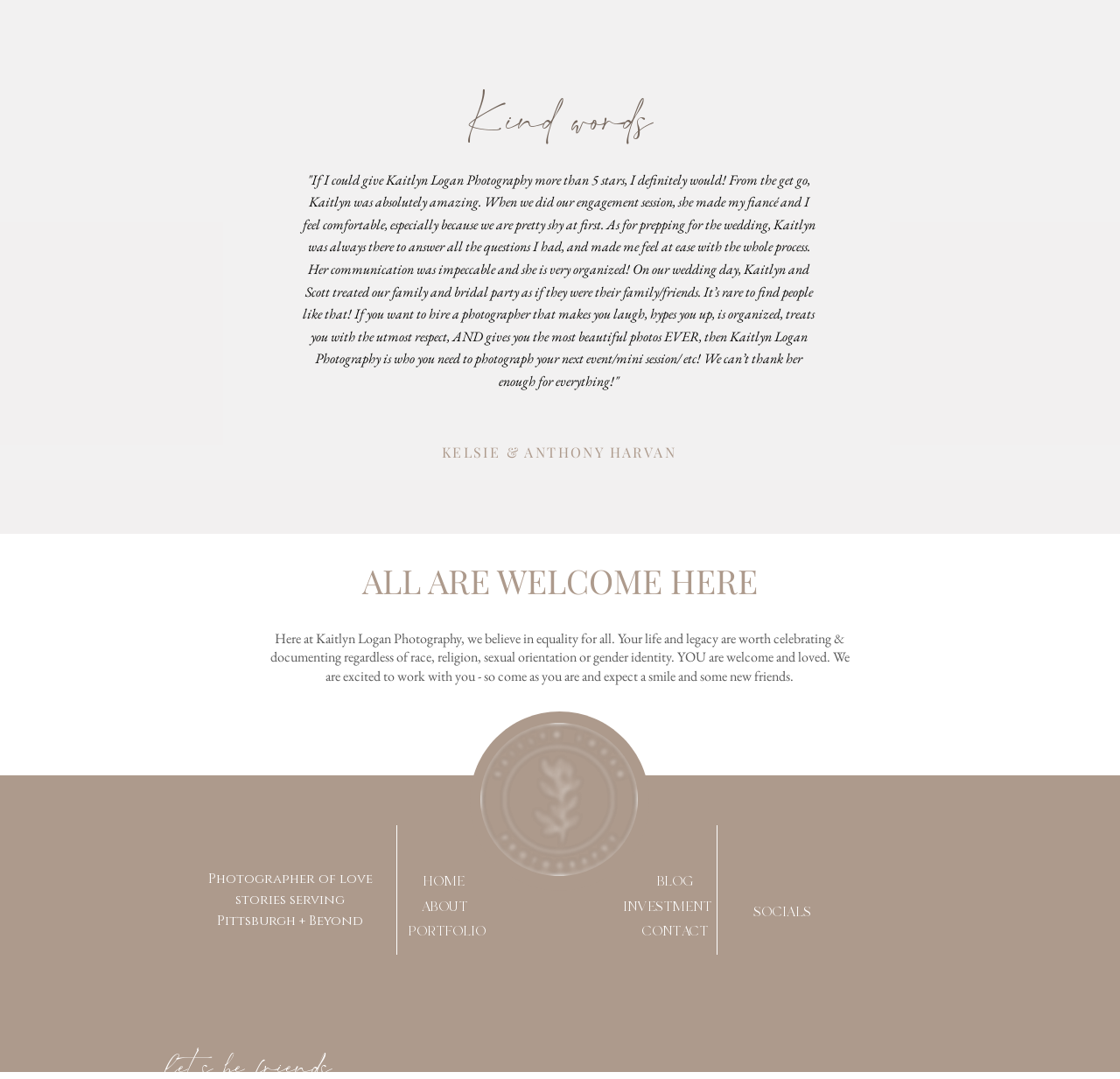What is the photographer's stance on equality?
Provide an in-depth answer to the question, covering all aspects.

The photographer's stance on equality is mentioned in the text 'Here at Kaitlyn Logan Photography, we believe in equality for all. Your life and legacy are worth celebrating & documenting regardless of race, religion, sexual orientation or gender identity.' which indicates that the photographer believes in equality for all.